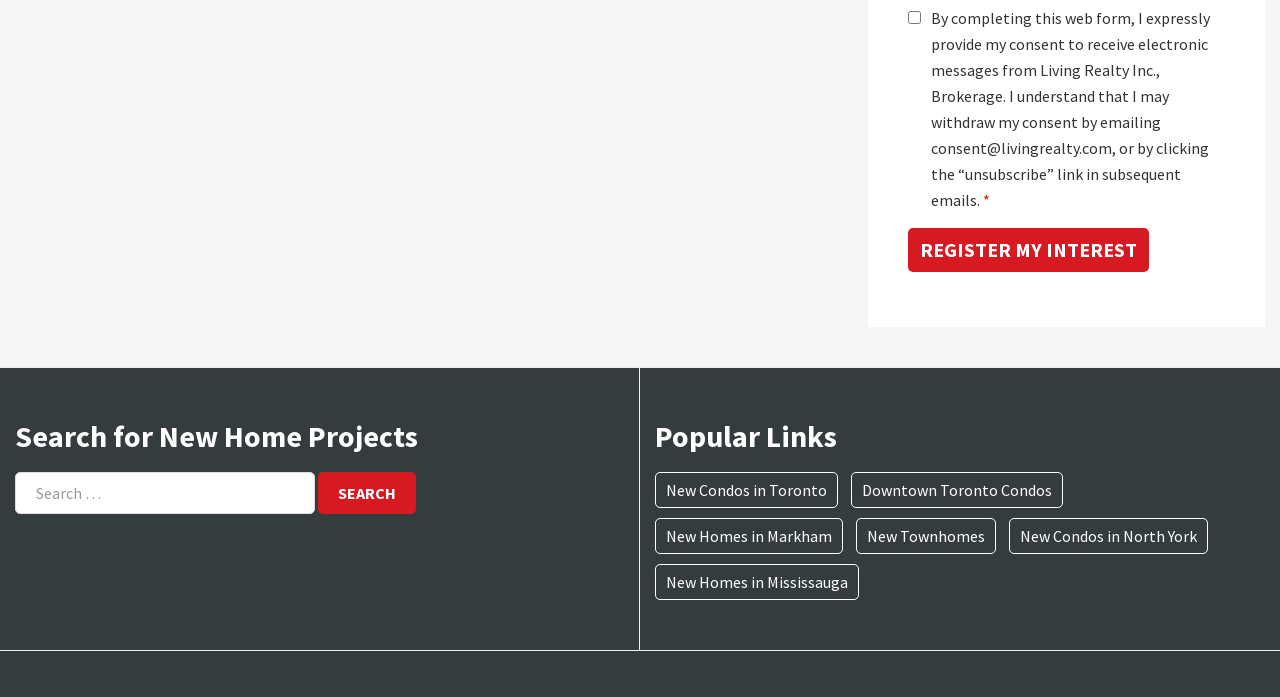Find the bounding box coordinates for the element that must be clicked to complete the instruction: "Search for new home projects". The coordinates should be four float numbers between 0 and 1, indicated as [left, top, right, bottom].

[0.012, 0.663, 0.488, 0.737]